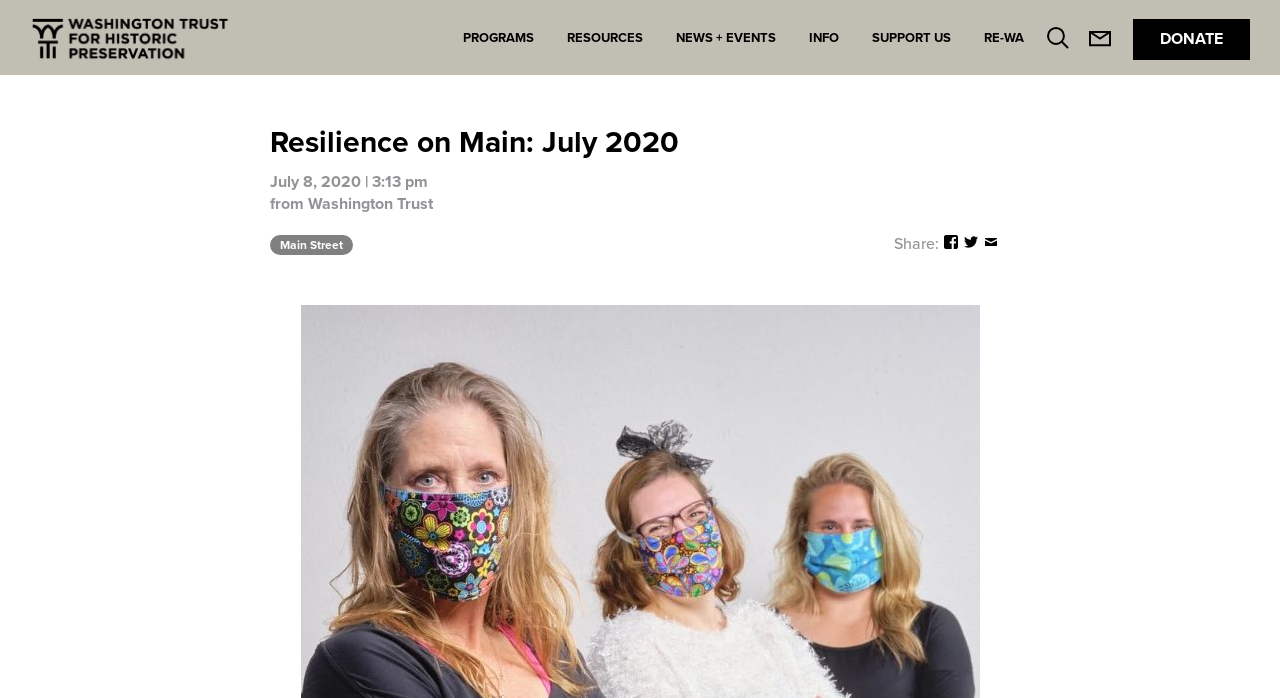What is the name of the program featured on the webpage? From the image, respond with a single word or brief phrase.

Resilience on Main